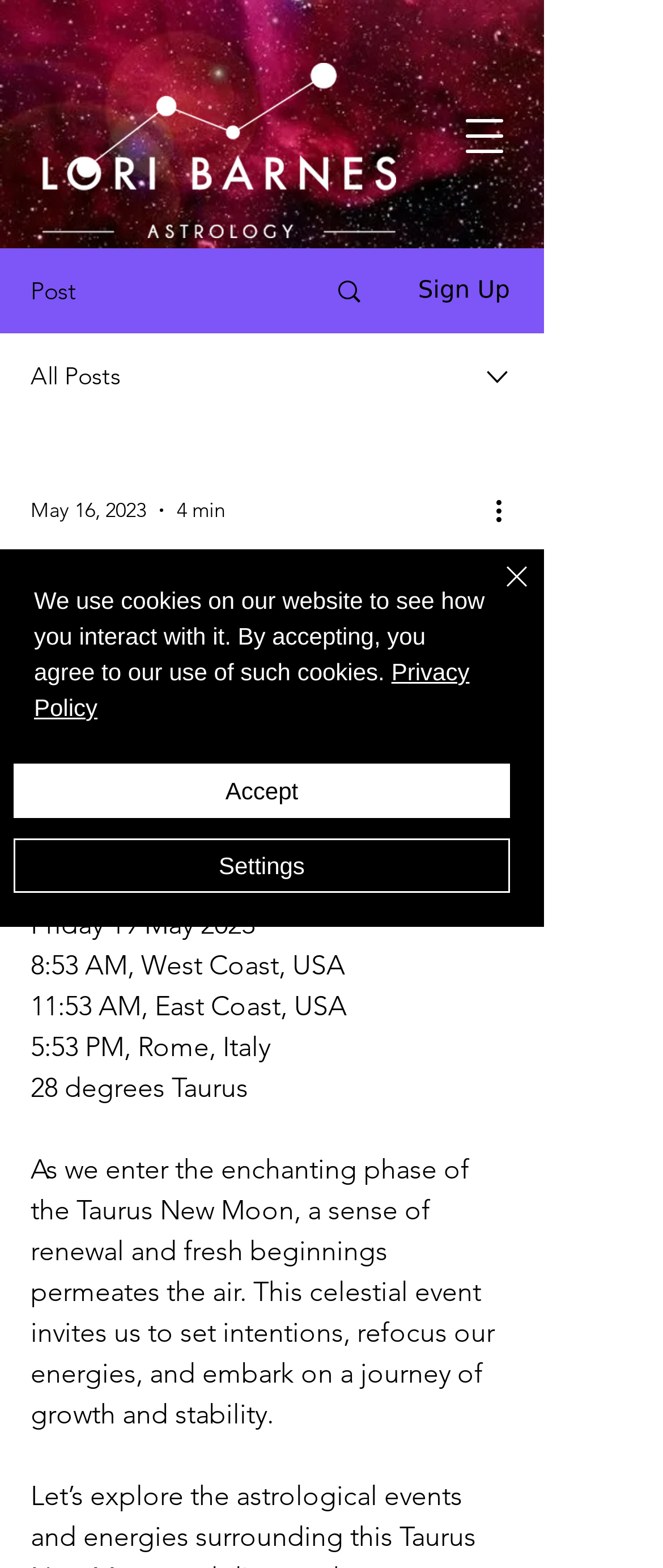Use one word or a short phrase to answer the question provided: 
What is the time of the Taurus New Moon on the West Coast, USA?

8:53 AM